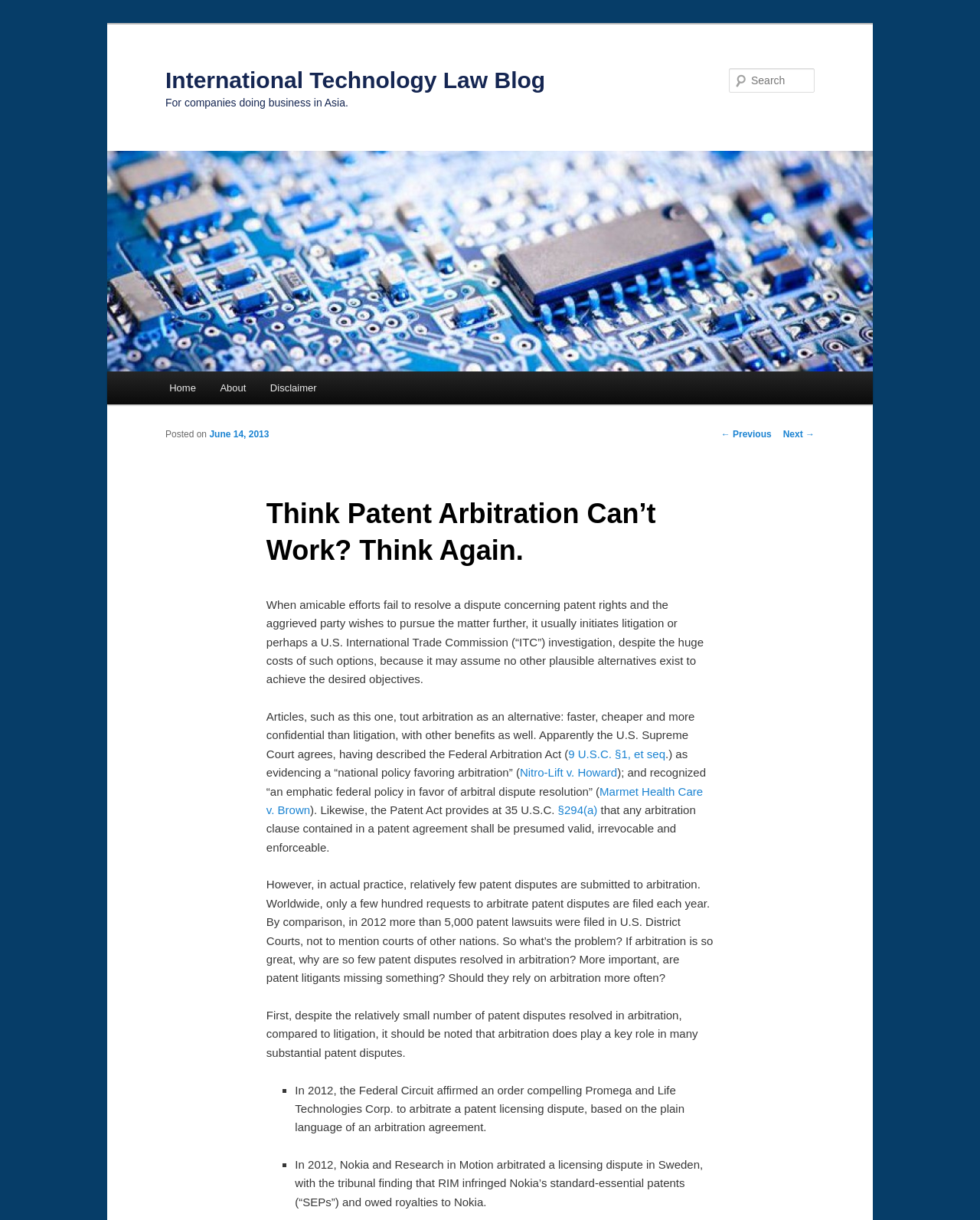Ascertain the bounding box coordinates for the UI element detailed here: "Tips for calibrating your track". The coordinates should be provided as [left, top, right, bottom] with each value being a float between 0 and 1.

None